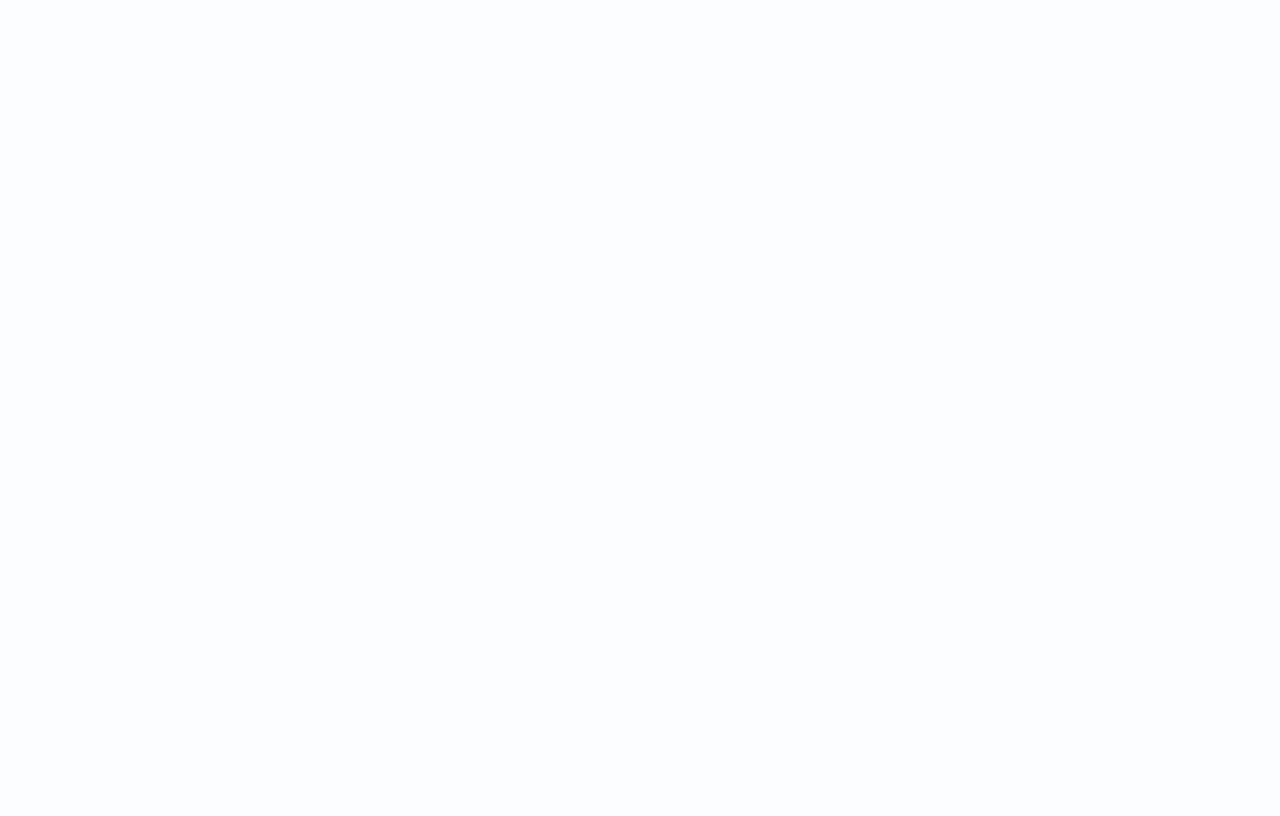Kindly determine the bounding box coordinates for the clickable area to achieve the given instruction: "Click on Contact us".

[0.754, 0.037, 0.885, 0.113]